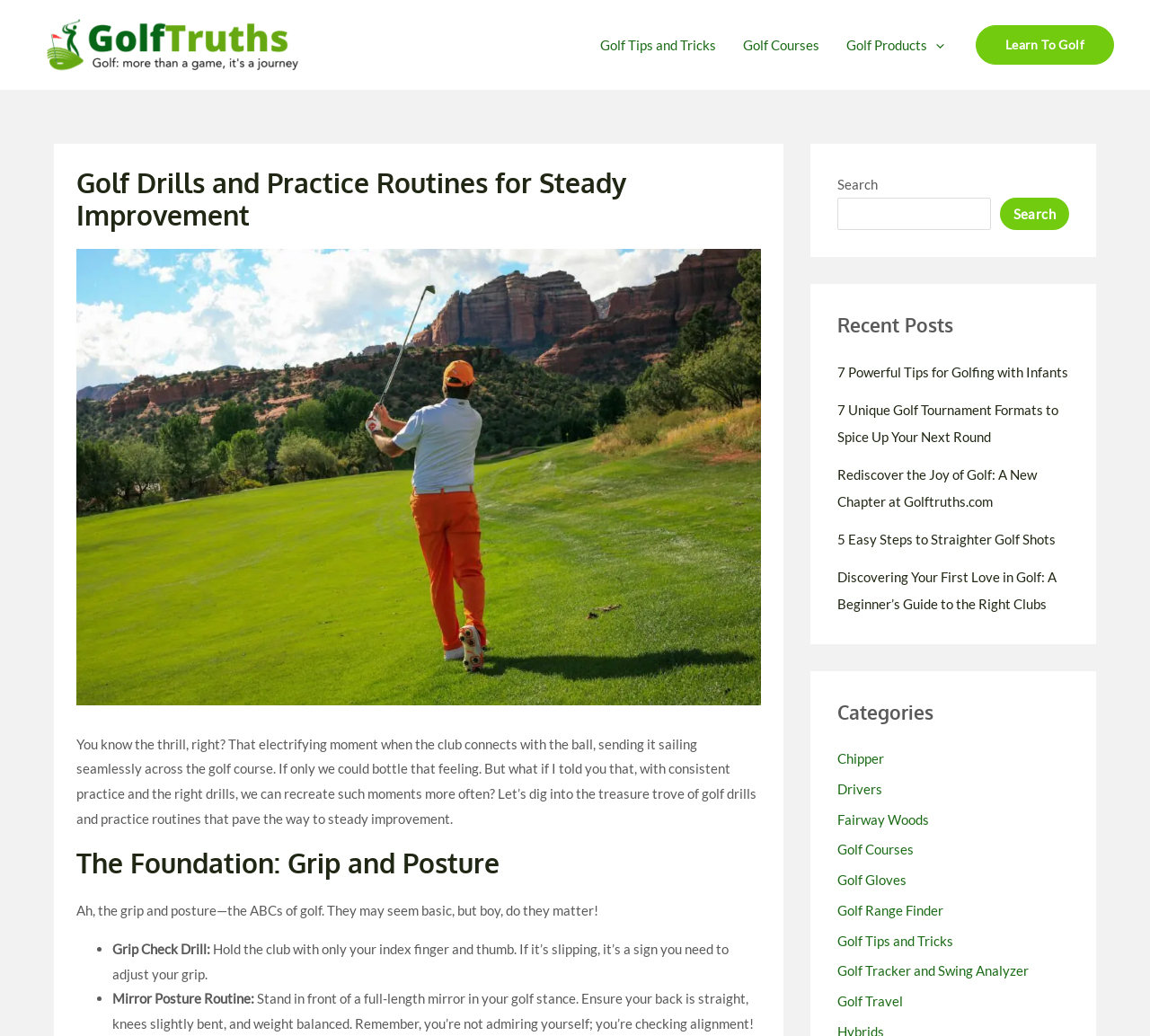Identify the bounding box coordinates for the UI element described as: "Golf Gloves". The coordinates should be provided as four floats between 0 and 1: [left, top, right, bottom].

[0.728, 0.841, 0.788, 0.857]